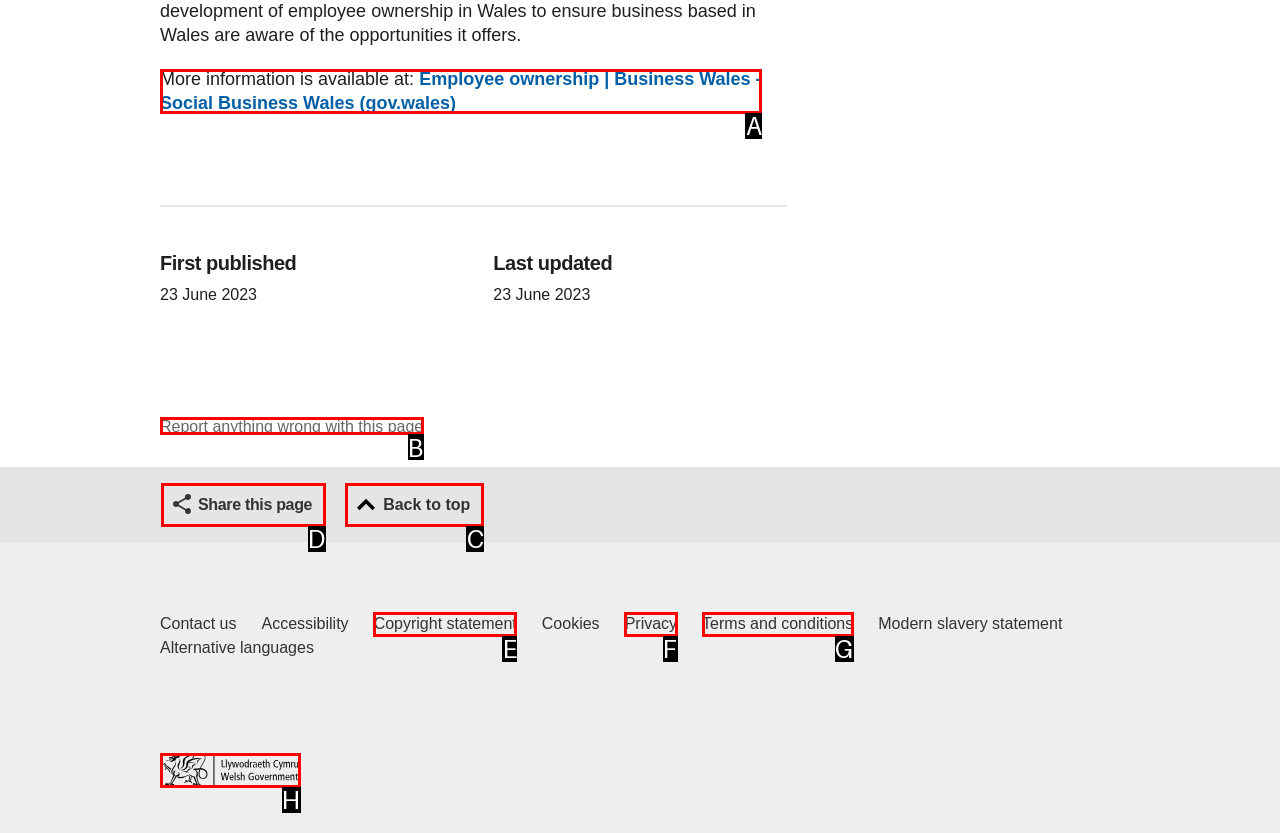Determine the letter of the UI element that will complete the task: Go back to top
Reply with the corresponding letter.

C